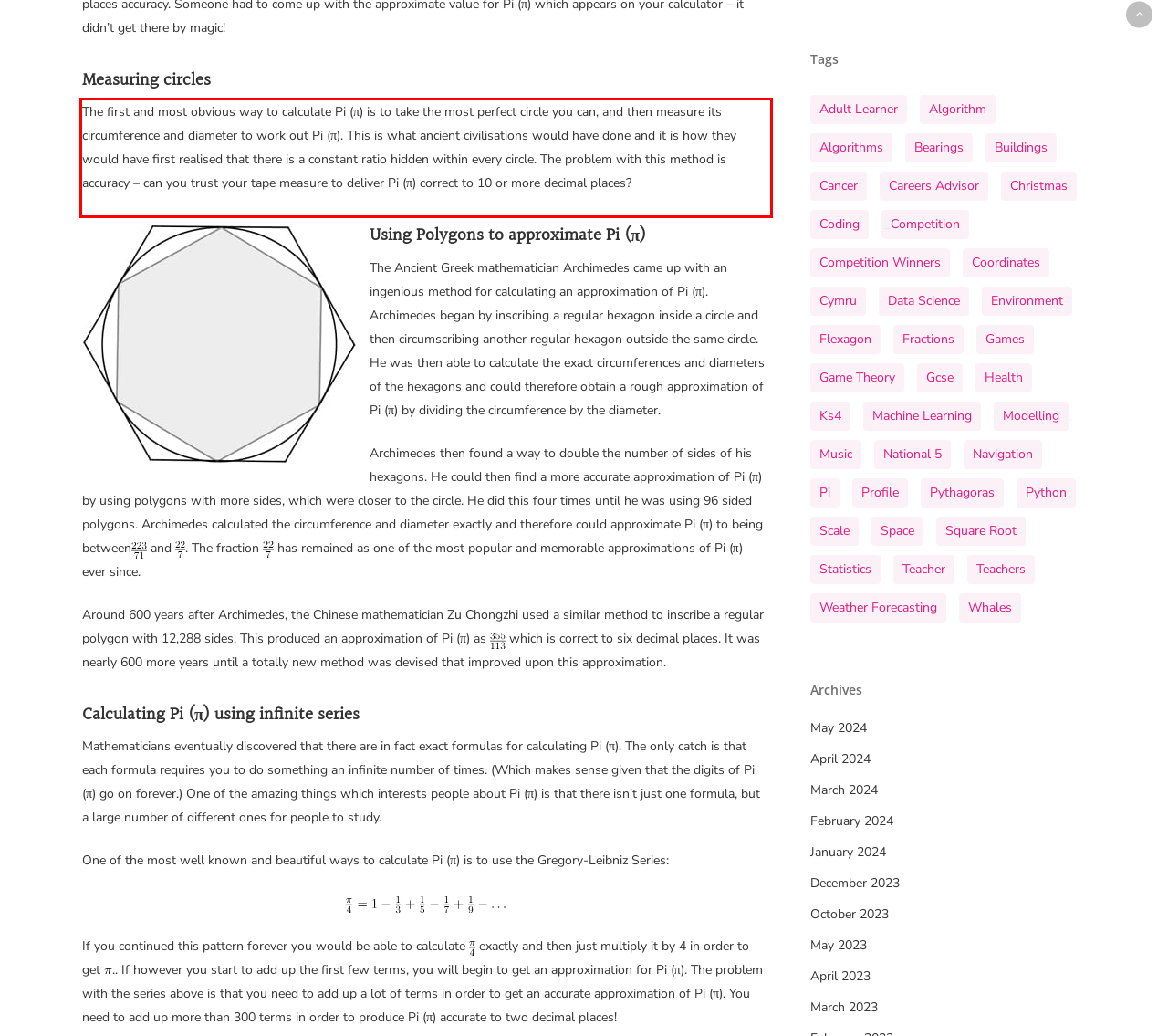Identify the text inside the red bounding box on the provided webpage screenshot by performing OCR.

The first and most obvious way to calculate Pi (π) is to take the most perfect circle you can, and then measure its circumference and diameter to work out Pi (π). This is what ancient civilisations would have done and it is how they would have first realised that there is a constant ratio hidden within every circle. The problem with this method is accuracy – can you trust your tape measure to deliver Pi (π) correct to 10 or more decimal places?